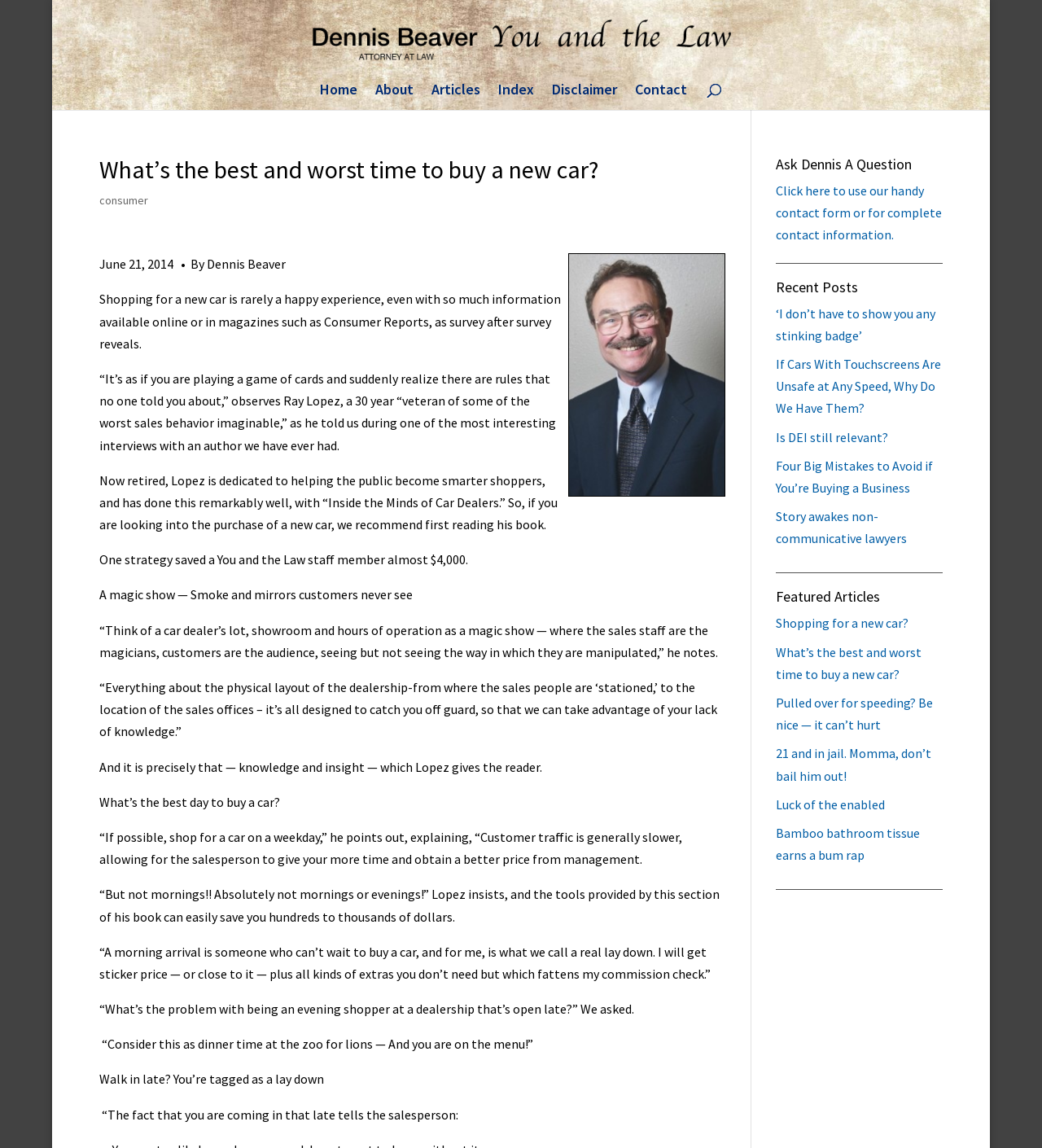Find the bounding box coordinates of the element you need to click on to perform this action: 'Click on the 'Home' link'. The coordinates should be represented by four float values between 0 and 1, in the format [left, top, right, bottom].

[0.307, 0.073, 0.343, 0.096]